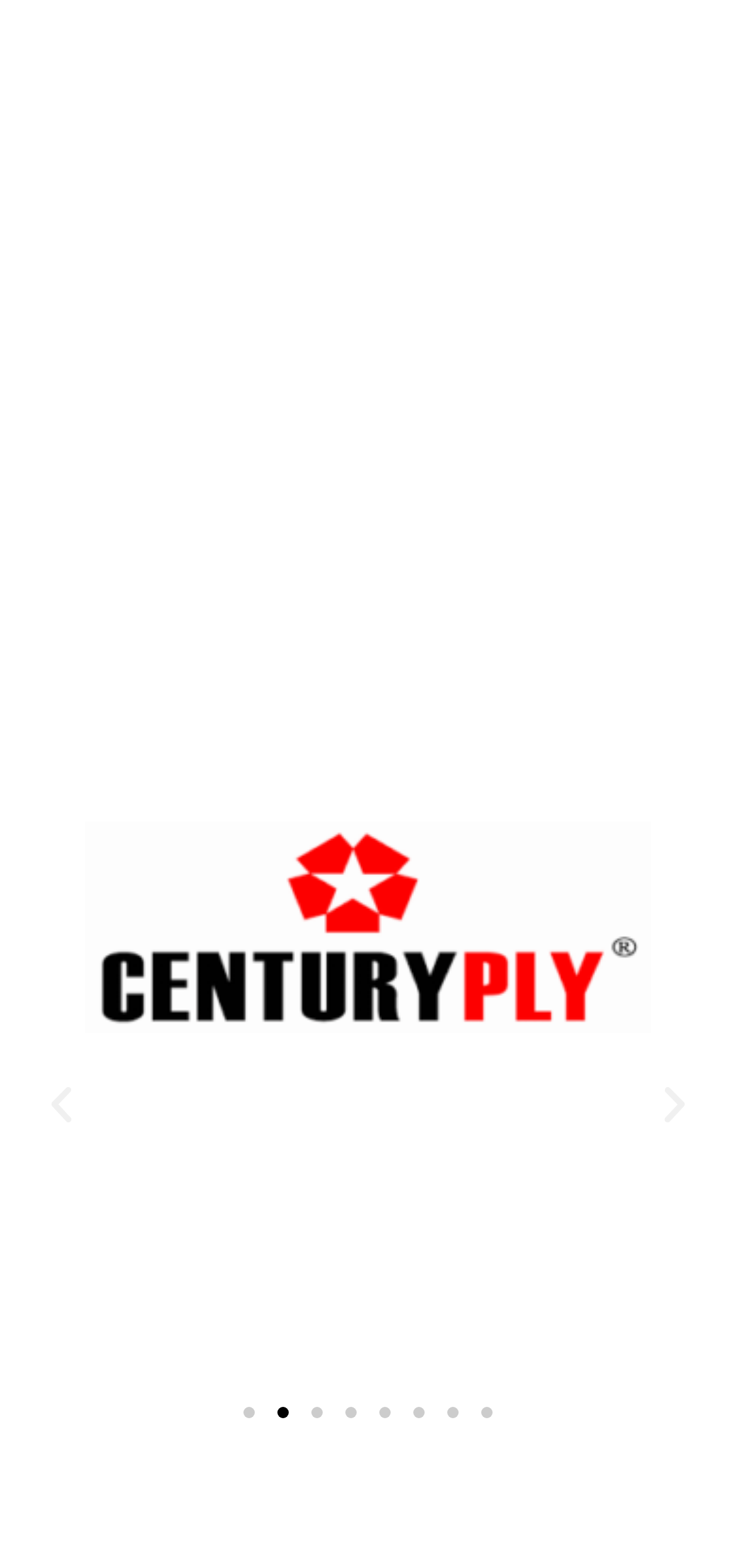Show the bounding box coordinates for the element that needs to be clicked to execute the following instruction: "download". Provide the coordinates in the form of four float numbers between 0 and 1, i.e., [left, top, right, bottom].

[0.115, 0.524, 0.885, 0.659]